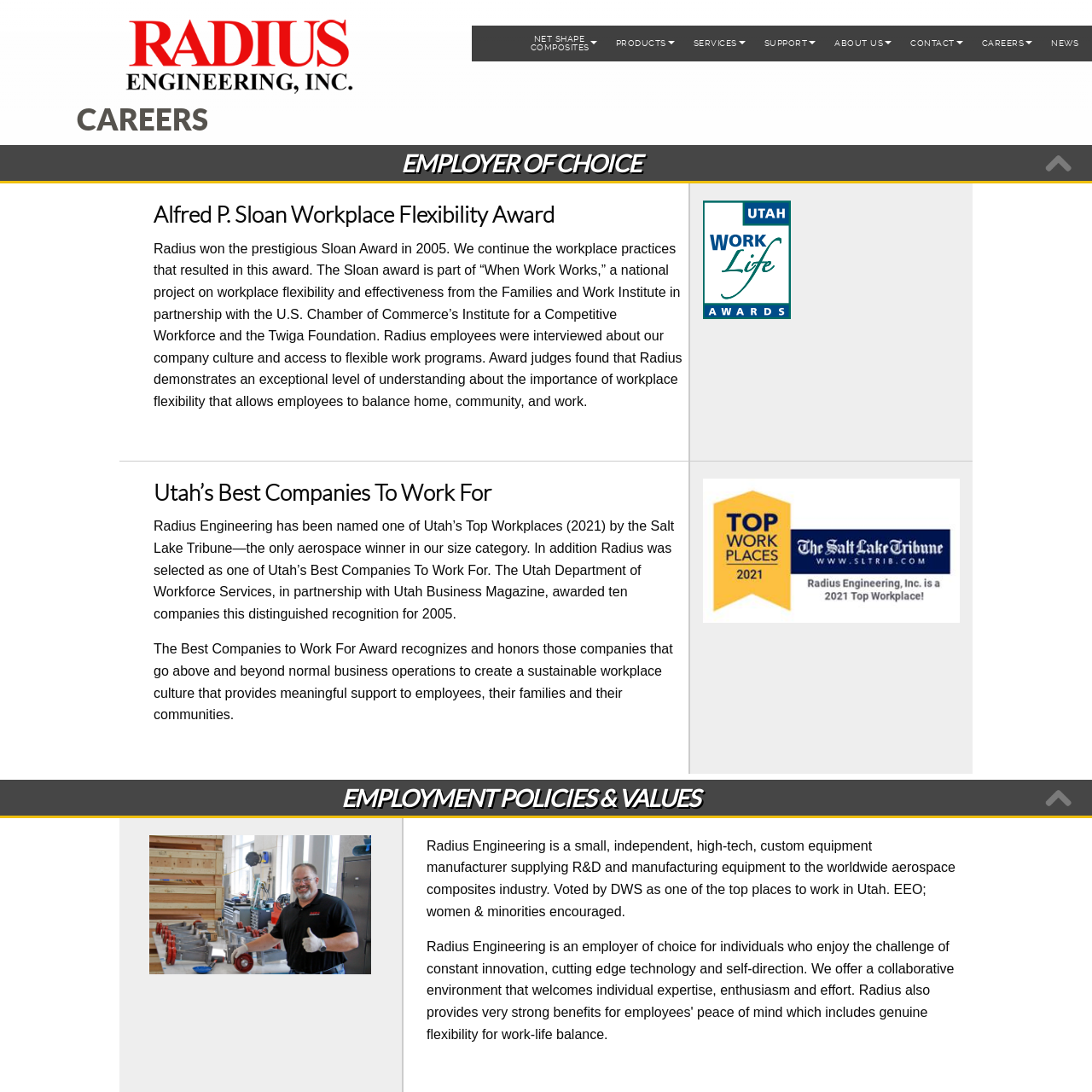Summarize the webpage with intricate details.

The webpage is about Radius Engineering, Inc., a company that manufactures custom equipment for the aerospace composites industry. At the top of the page, there is a horizontal menu bar with seven menu items: Net Shape Composites, Products, Services, Support, About Us, Contact, and Careers. Each menu item has a dropdown link with the same name.

Below the menu bar, there is a logo image on the left side, accompanied by a link on its right. The logo is positioned near the top-left corner of the page.

The main content of the page is divided into several sections. The first section has a heading "CAREERS" in a large font, followed by a subheading "EMPLOYER OF CHOICE". 

The next section has a heading "Alfred P. Sloan Workplace Flexibility Award" and a paragraph of text describing the award and how Radius Engineering won it in 2005. This section is positioned below the logo and the menu bar.

Below this section, there is another heading "Utah’s Best Companies To Work For" with a paragraph of text describing the award and how Radius Engineering was selected as one of the best companies to work for in Utah.

The following section has a heading "EMPLOYMENT POLICIES & VALUES" and is positioned near the bottom of the page. 

On the right side of the page, near the bottom, there is an image. Below the image, there is a paragraph of text describing Radius Engineering as a small, independent, high-tech company that supplies equipment to the aerospace composites industry. The text also mentions that the company is an equal opportunity employer.